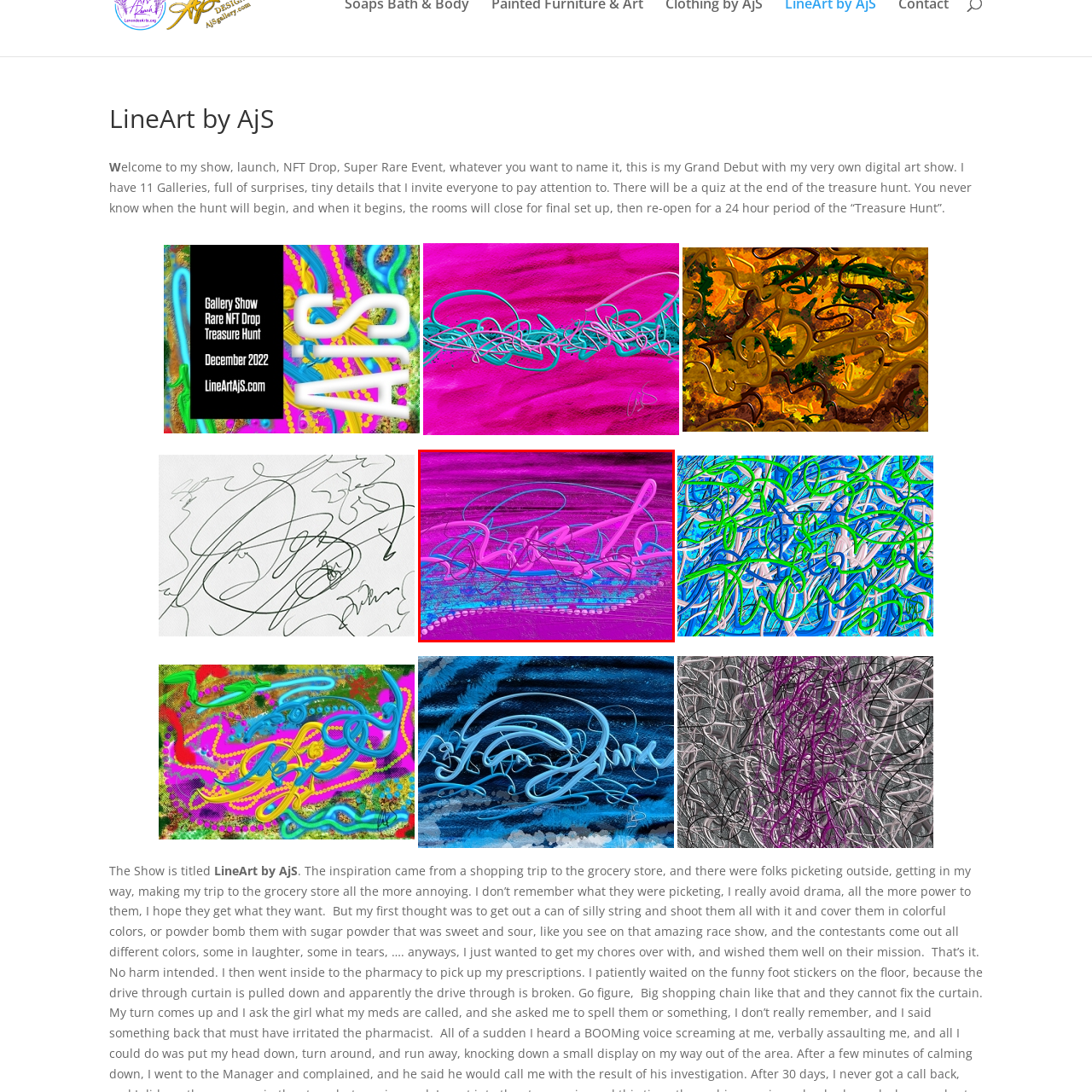Observe the image inside the red bounding box and answer briefly using a single word or phrase: What adds depth and dynamism to the composition?

Electric blue